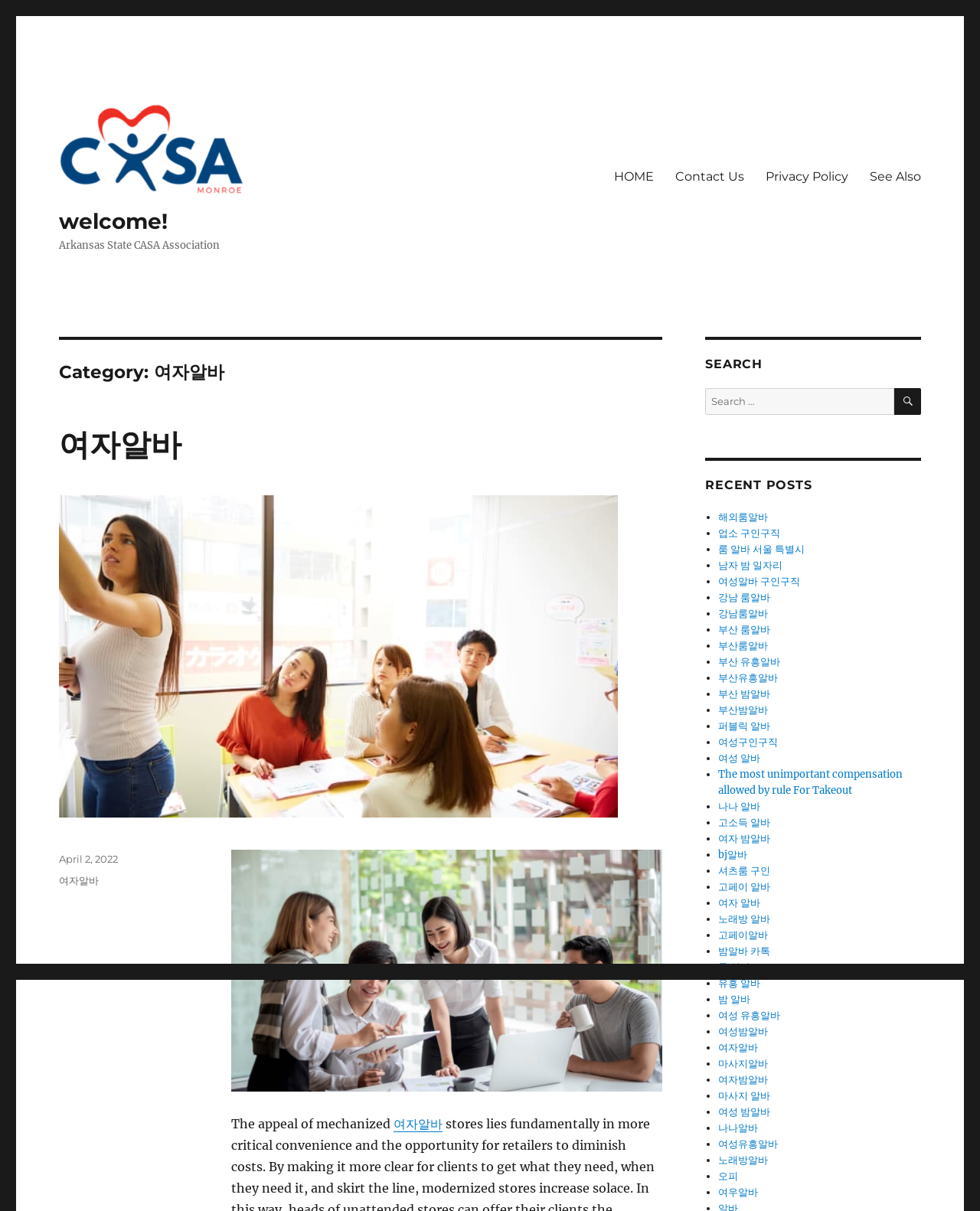Locate the UI element described by 룸 알바 서울 특별시 in the provided webpage screenshot. Return the bounding box coordinates in the format (top-left x, top-left y, bottom-right x, bottom-right y), ensuring all values are between 0 and 1.

[0.733, 0.448, 0.821, 0.459]